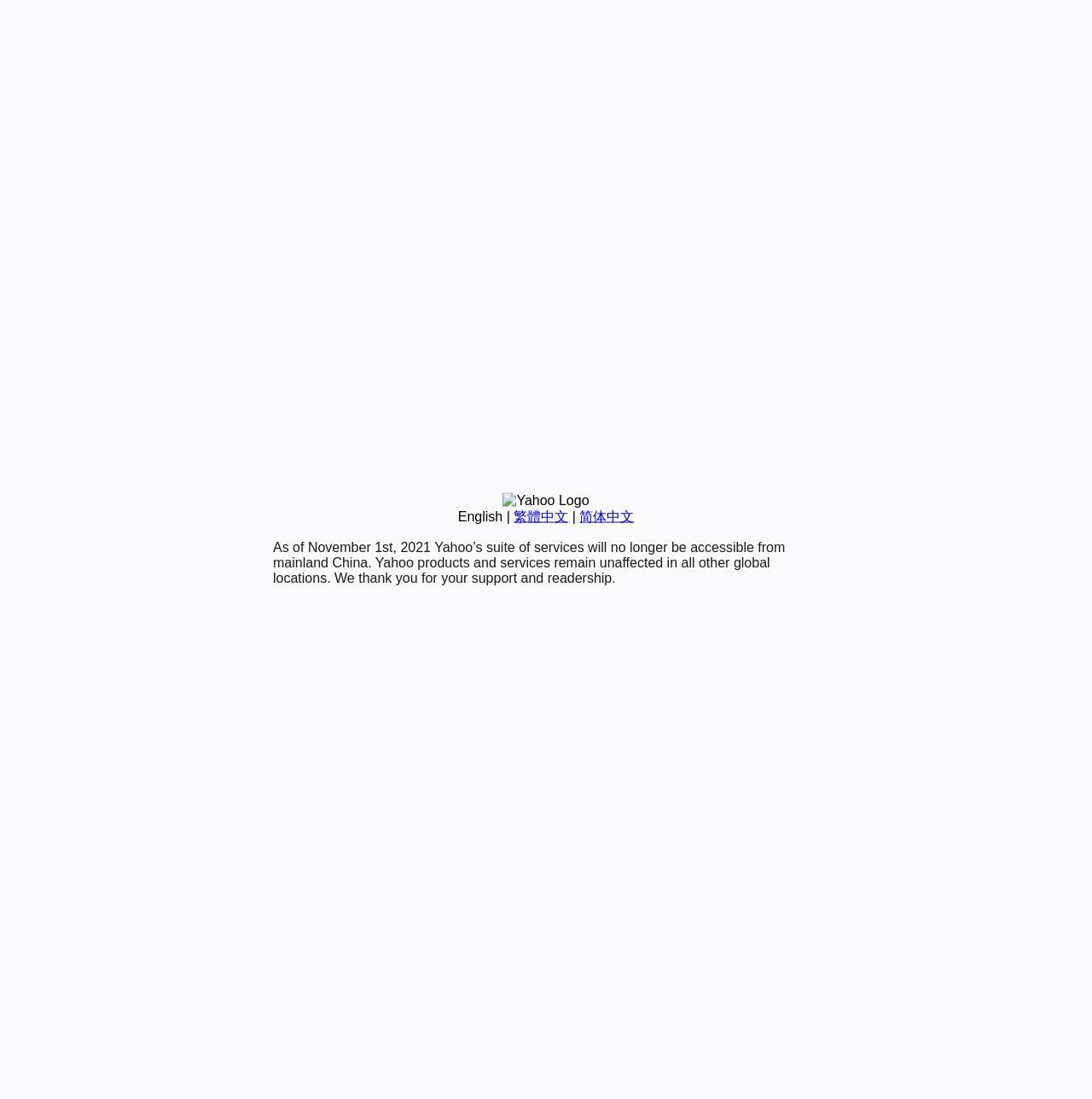Identify the bounding box of the HTML element described here: "繁體中文". Provide the coordinates as four float numbers between 0 and 1: [left, top, right, bottom].

[0.47, 0.463, 0.52, 0.476]